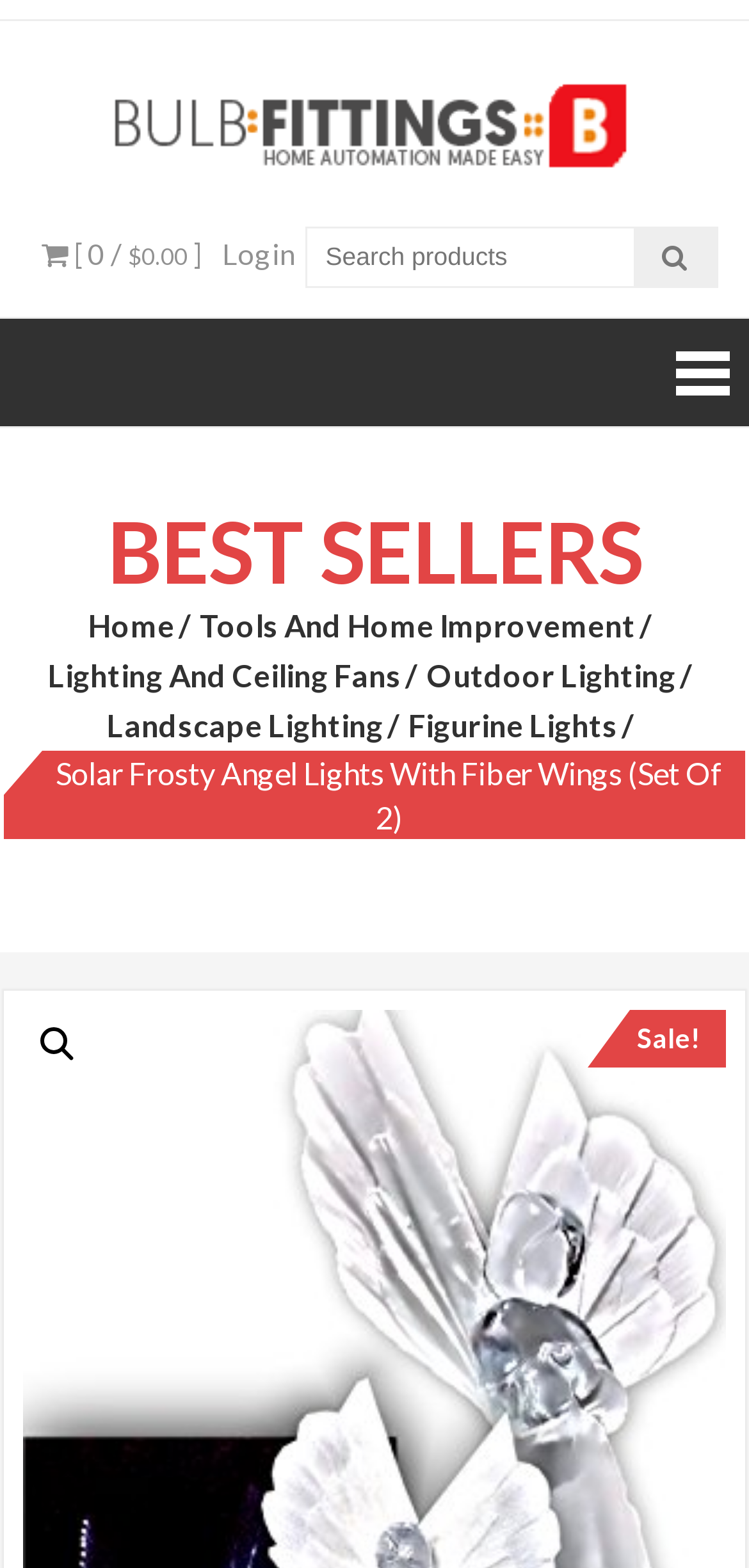Is there a login option on the page?
Provide a detailed answer to the question using information from the image.

There is a link 'Login' with a bounding box of [0.296, 0.151, 0.394, 0.173], indicating the presence of a login option on the page.